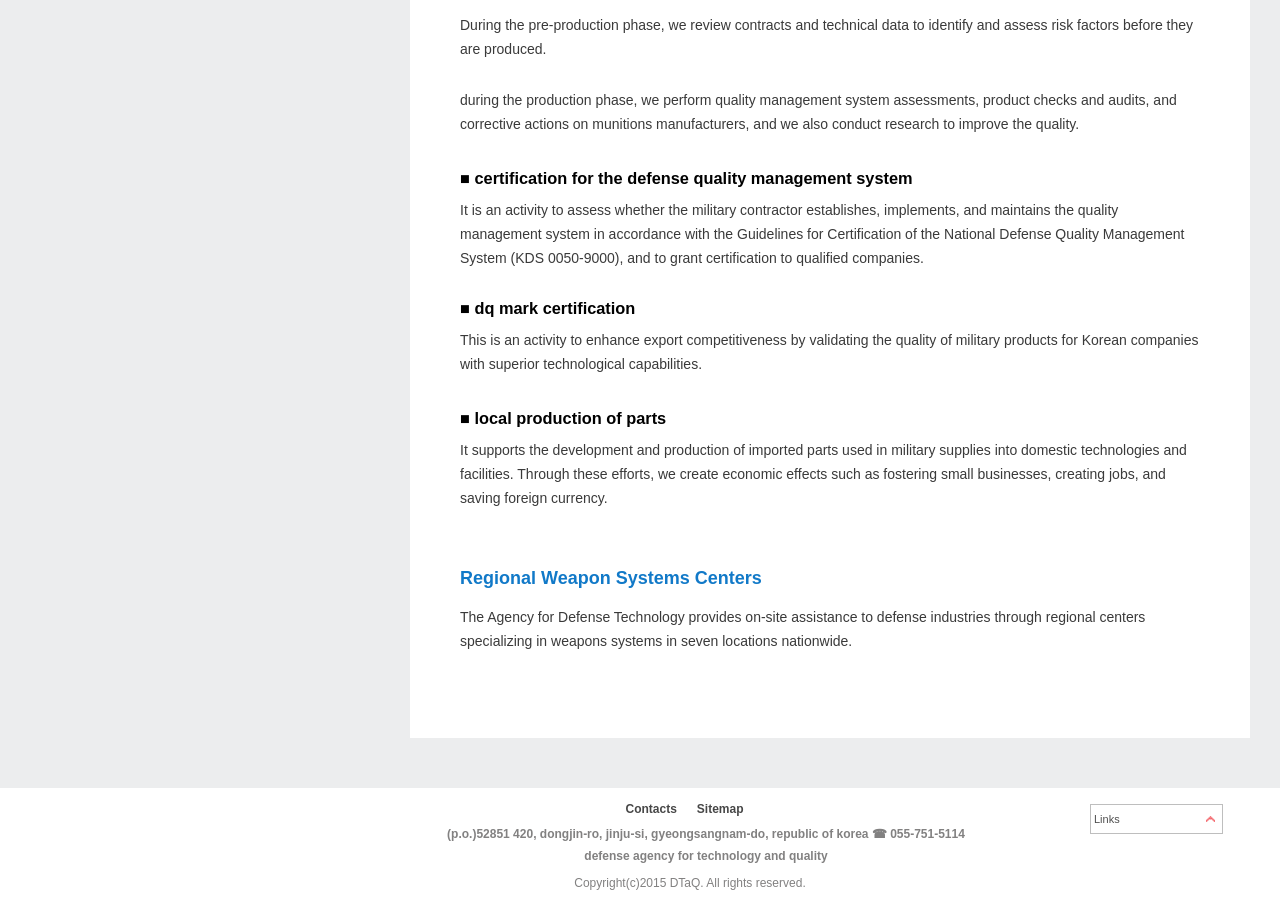What is the purpose of DQ Mark certification?
Please answer the question with as much detail and depth as you can.

The webpage states that DQ Mark certification is an activity to enhance export competitiveness by validating the quality of military products for Korean companies with superior technological capabilities.